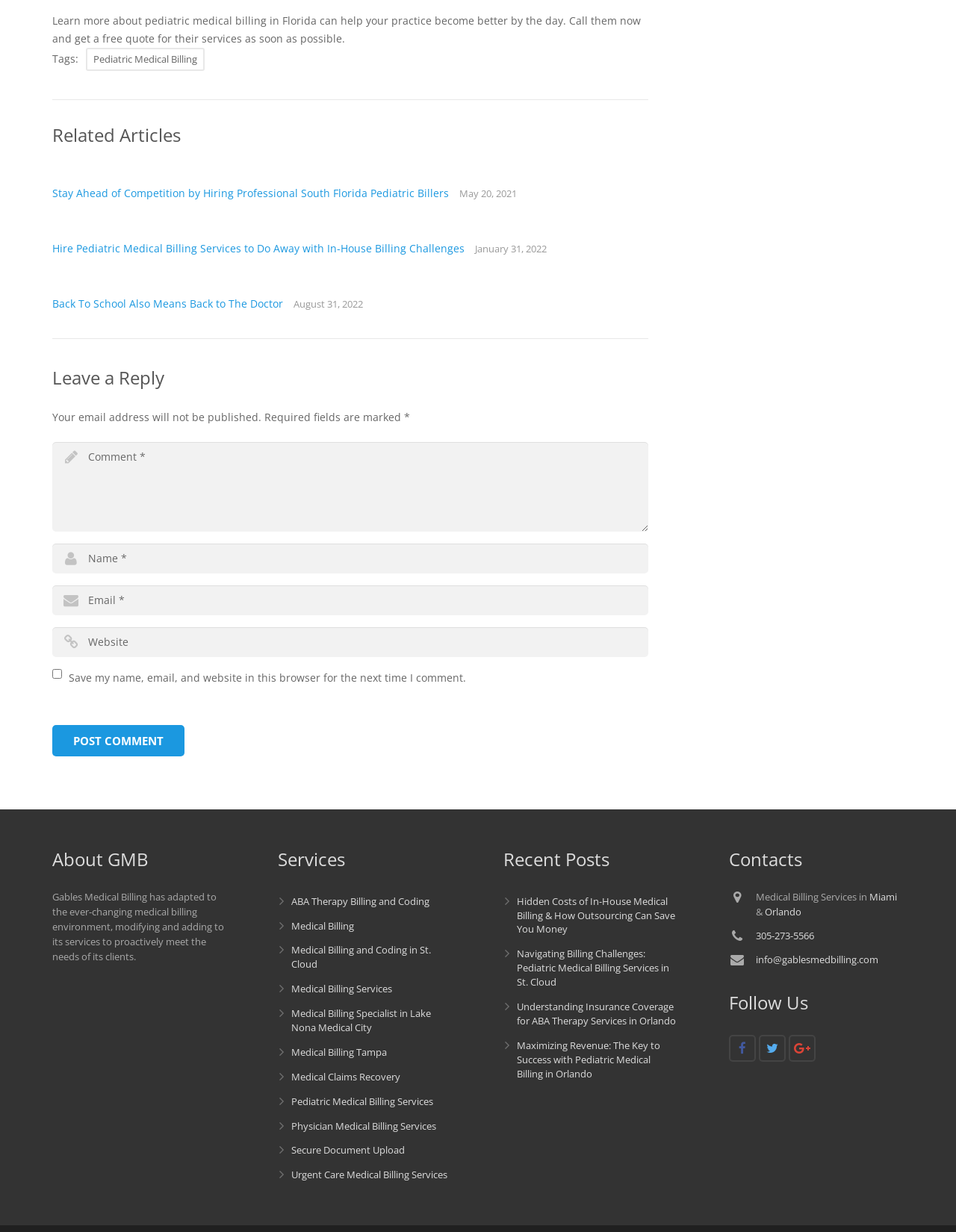Identify the bounding box coordinates of the part that should be clicked to carry out this instruction: "Click the 'Pediatric Medical Billing' link".

[0.09, 0.039, 0.214, 0.058]